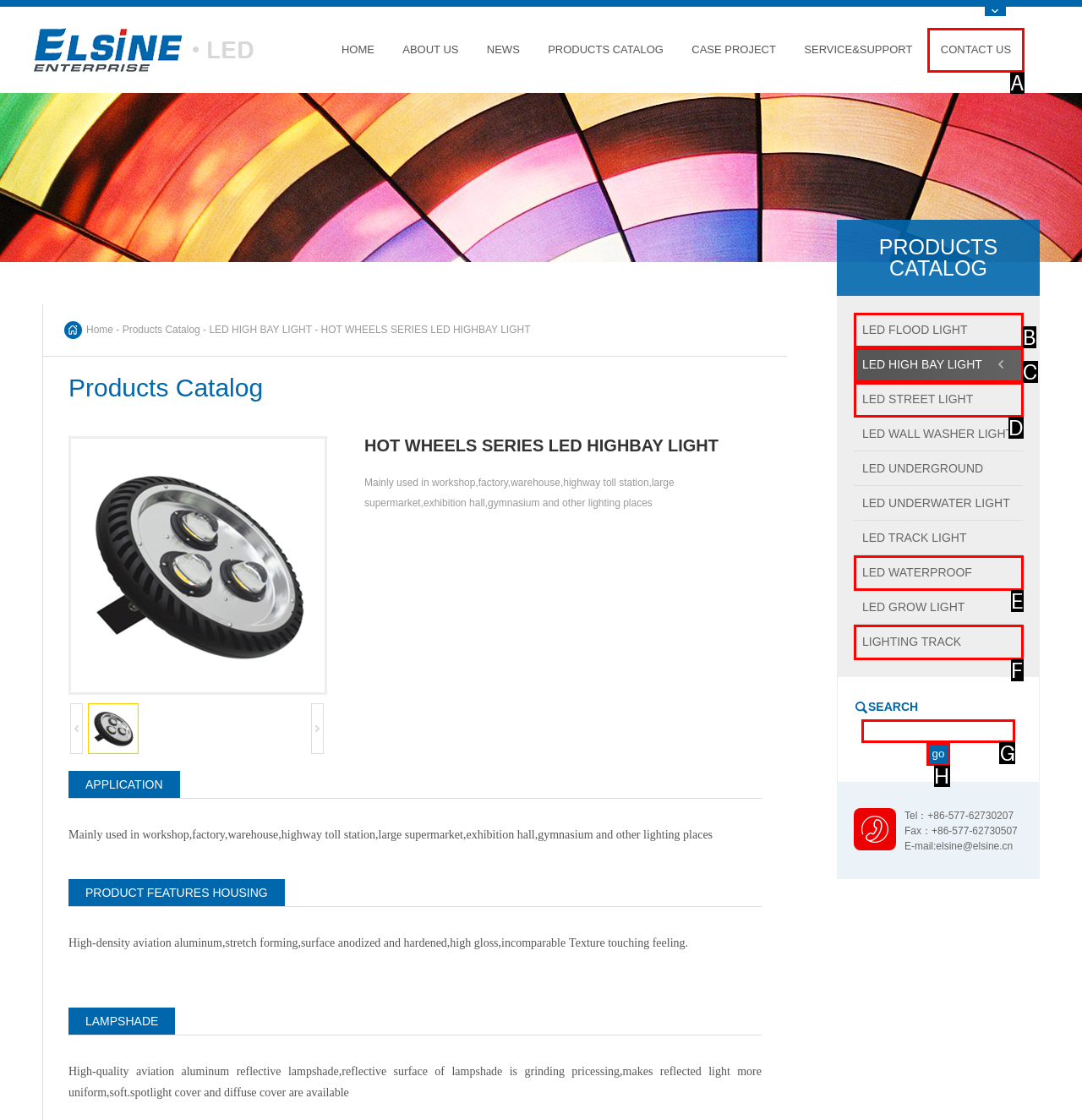Point out the option that aligns with the description: LIGHTING TRACKLIGHTING TRACK
Provide the letter of the corresponding choice directly.

F